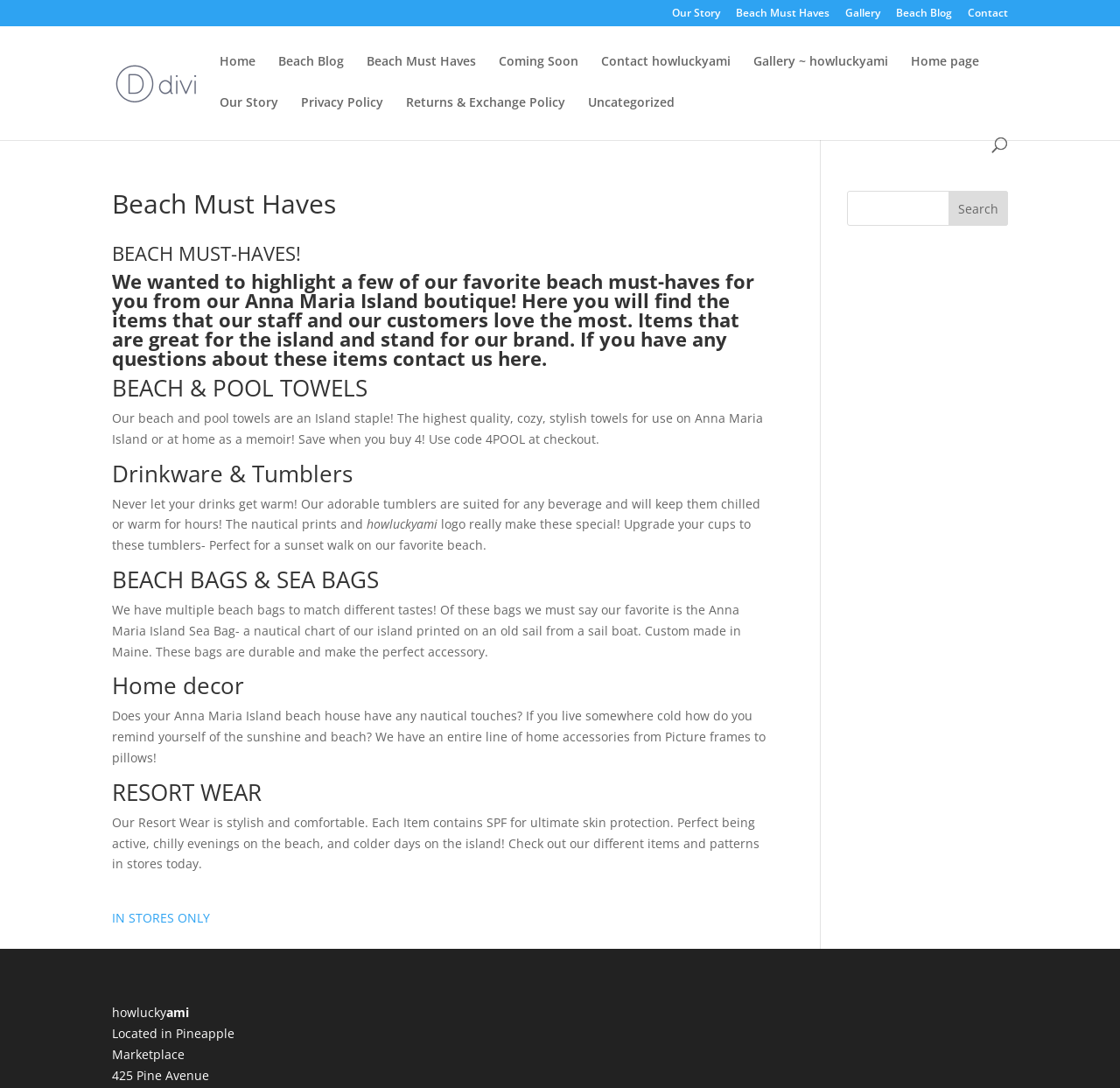What is the location of the boutique?
Please answer the question with a detailed response using the information from the screenshot.

The location of the boutique can be found in the text 'Located in Pineapple Marketplace' which is at the bottom of the webpage.